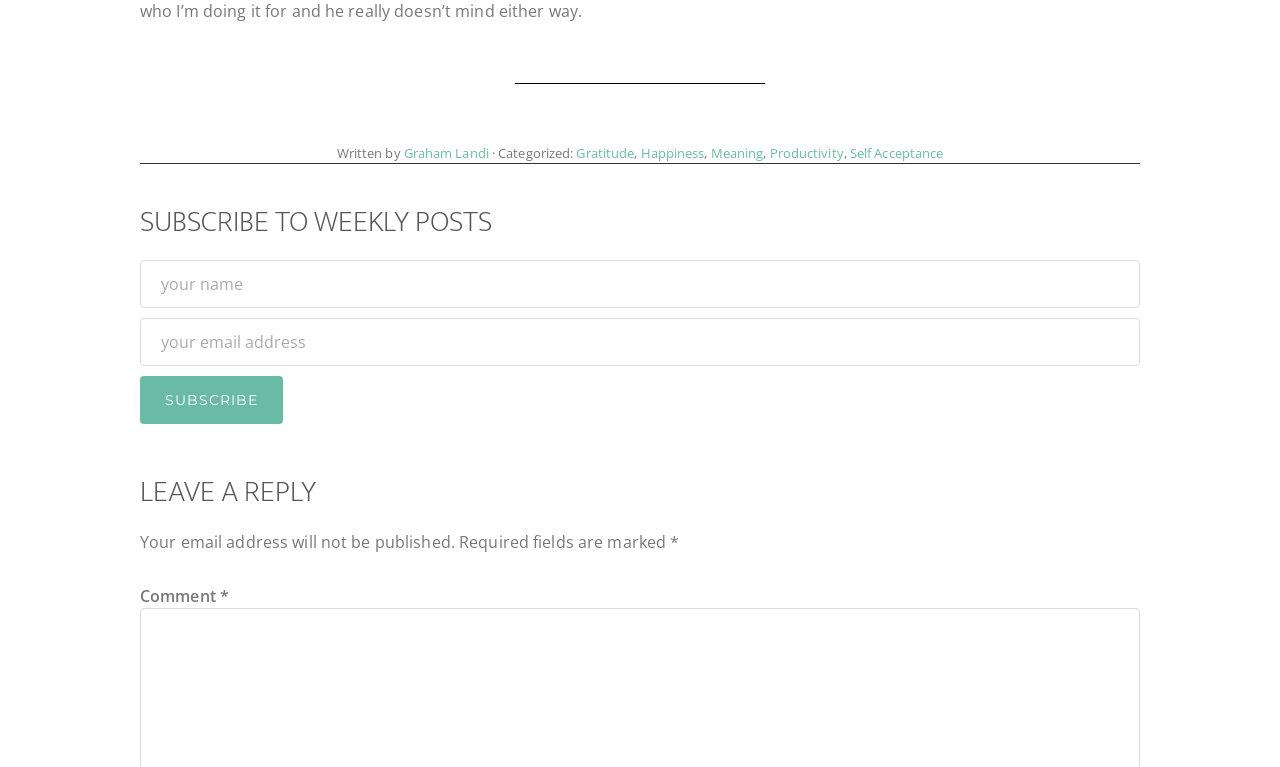Give a one-word or phrase response to the following question: What is the author's name?

Graham Landi